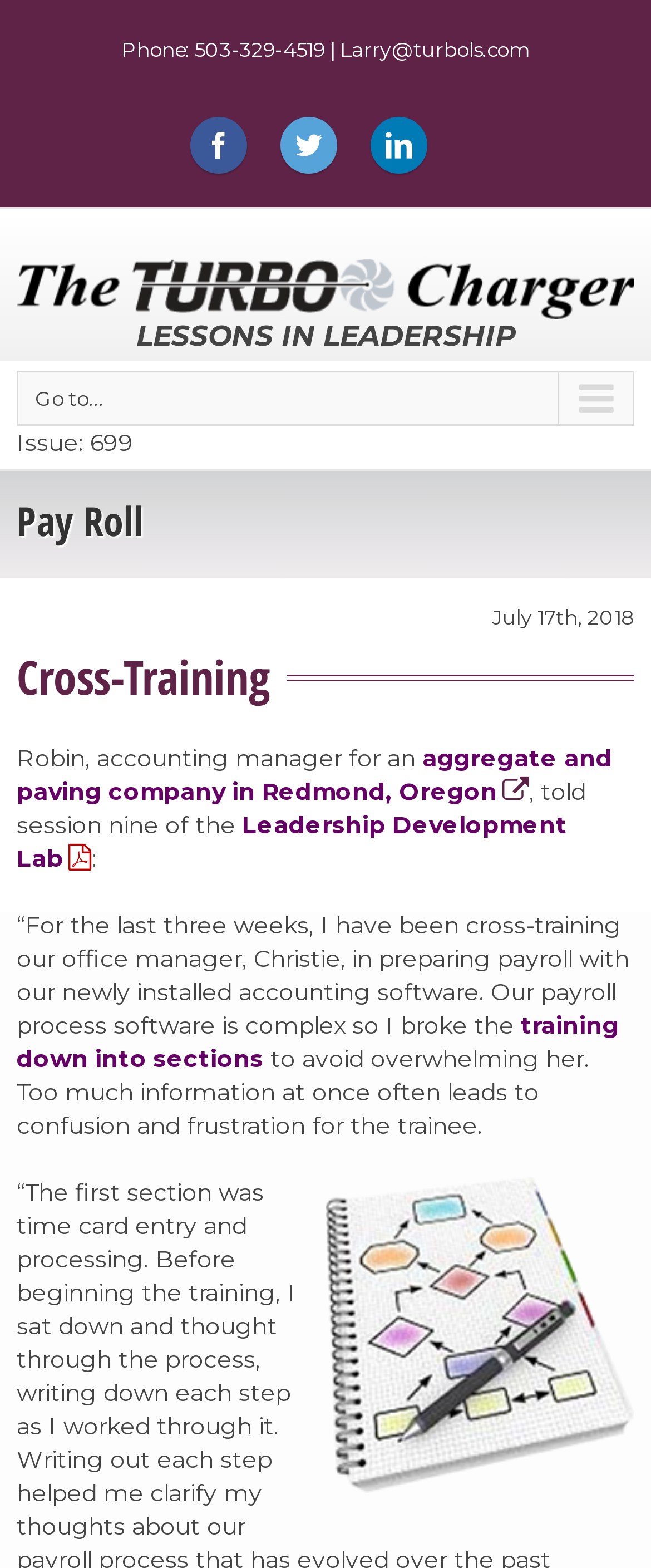Provide a brief response to the question below using a single word or phrase: 
What is the name of the software used for payroll processing?

Not specified